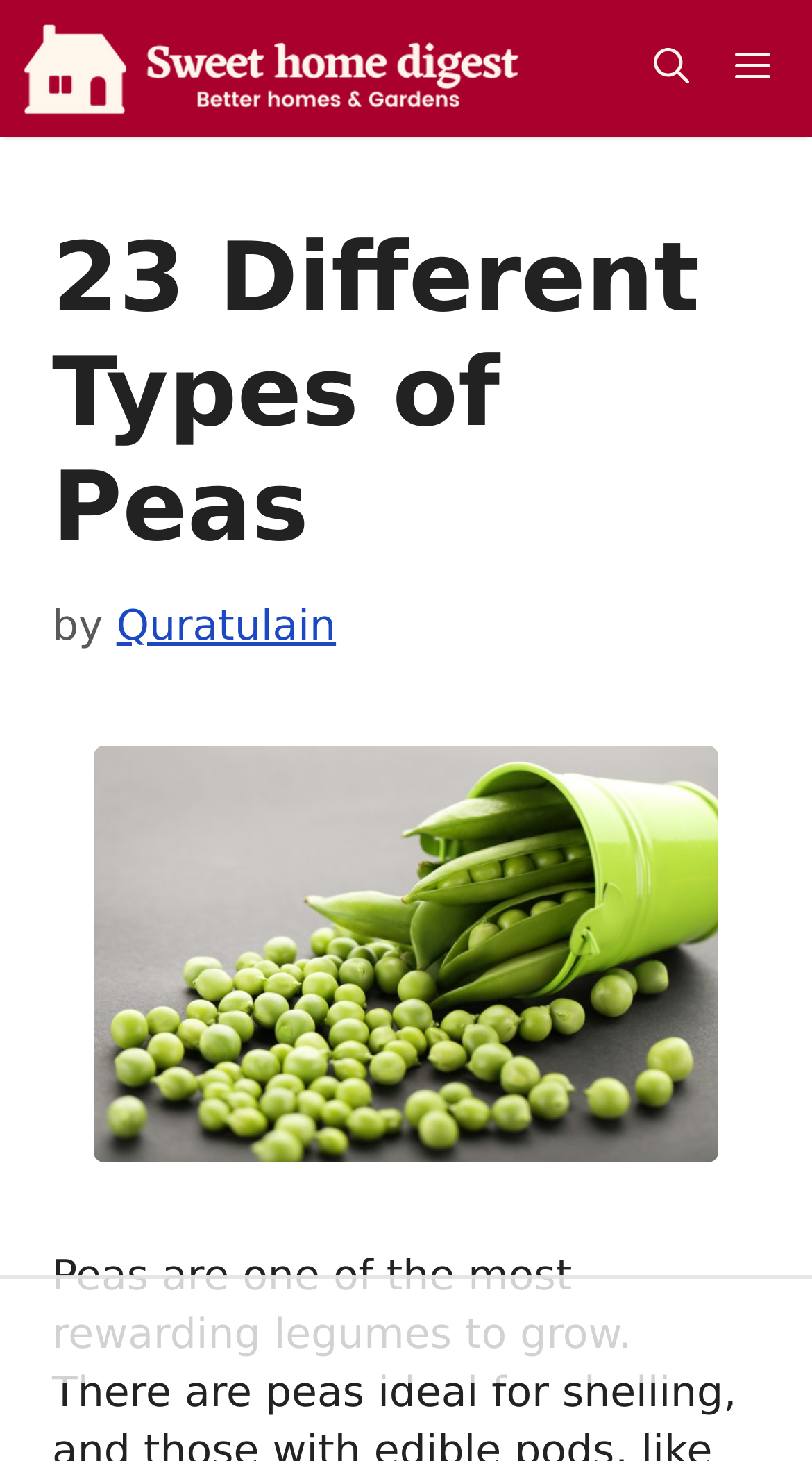Identify the bounding box for the UI element described as: "Menu". The coordinates should be four float numbers between 0 and 1, i.e., [left, top, right, bottom].

[0.877, 0.0, 1.0, 0.094]